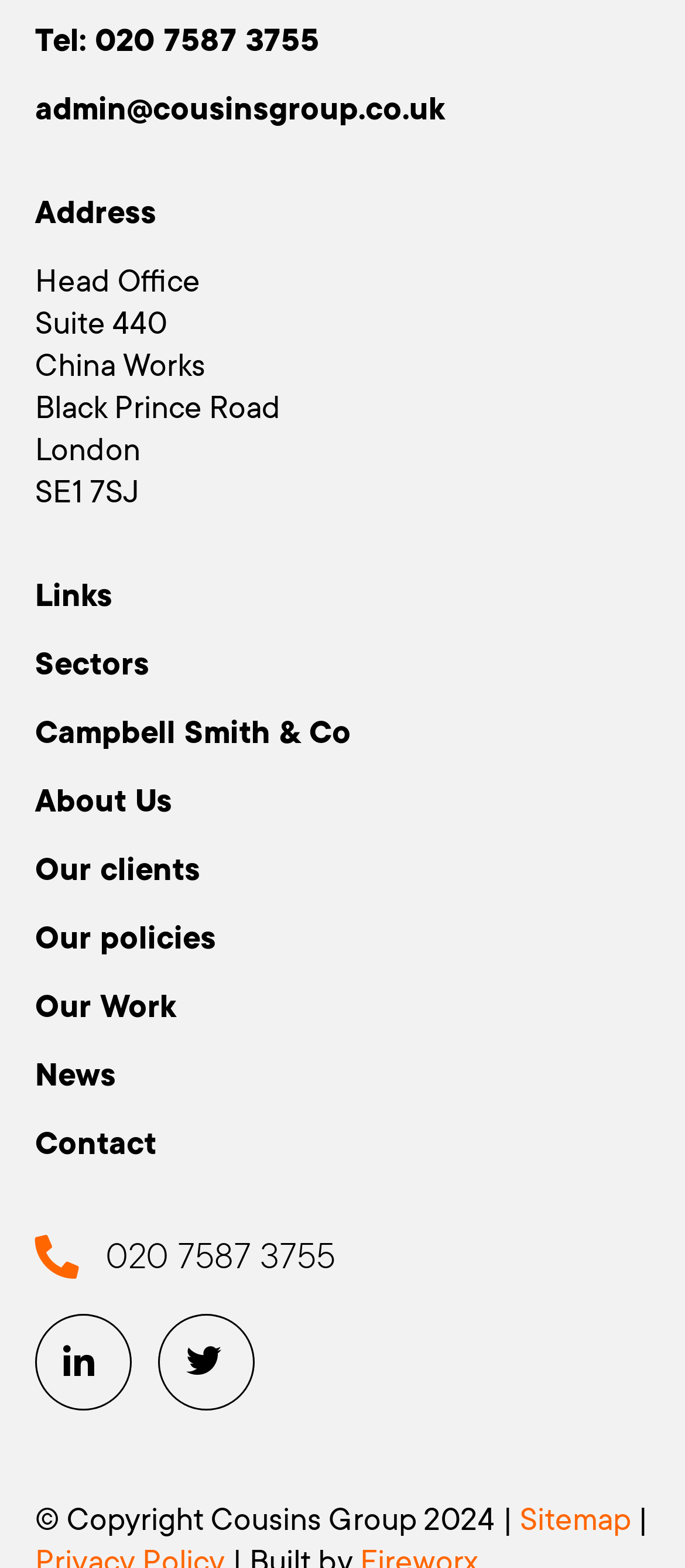Show the bounding box coordinates for the element that needs to be clicked to execute the following instruction: "Call the office". Provide the coordinates in the form of four float numbers between 0 and 1, i.e., [left, top, right, bottom].

[0.051, 0.014, 0.467, 0.037]